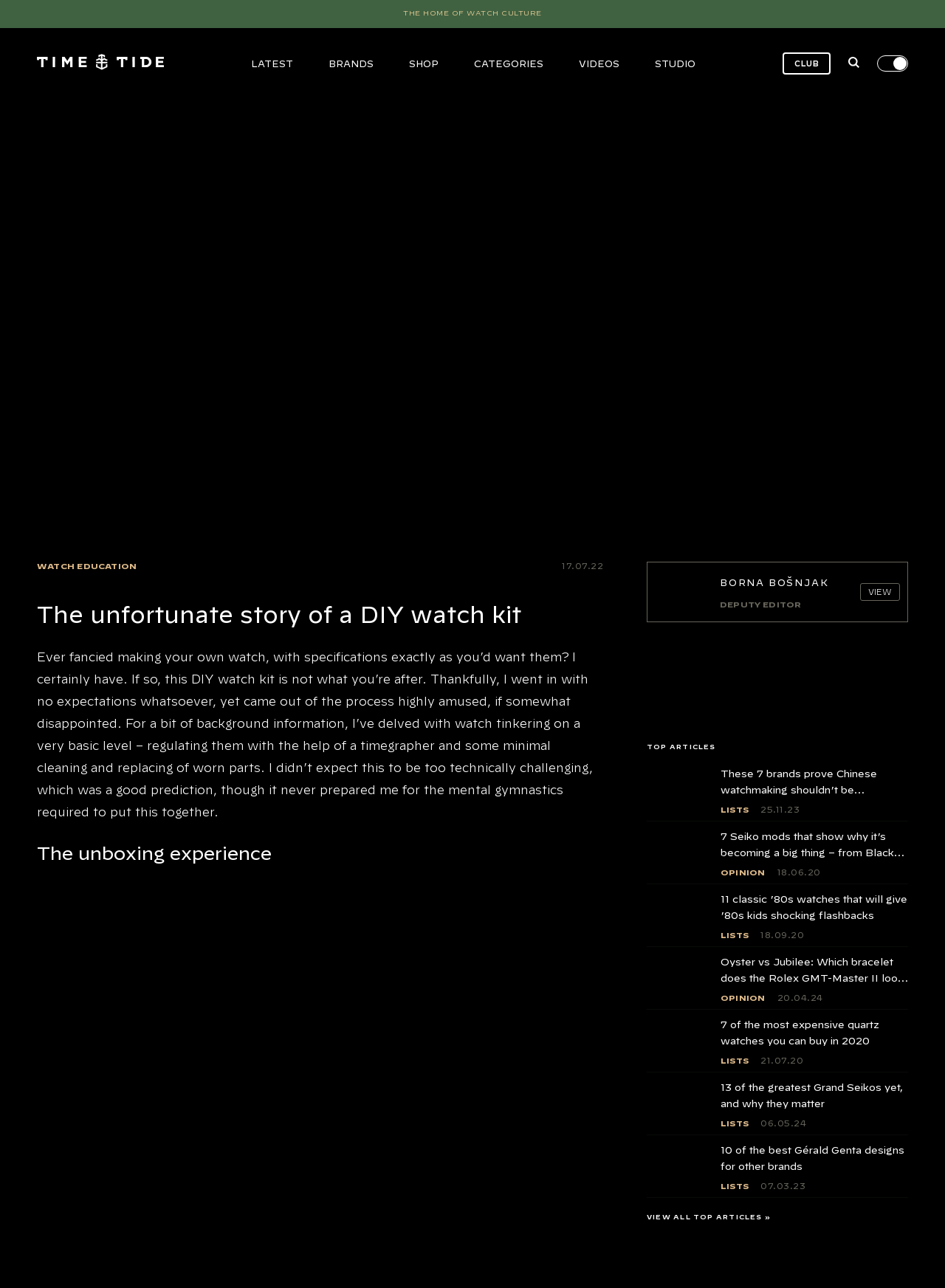Determine the bounding box coordinates of the clickable region to follow the instruction: "View the article 'These 7 brands prove Chinese watchmaking shouldn’t be overlooked'".

[0.684, 0.595, 0.749, 0.63]